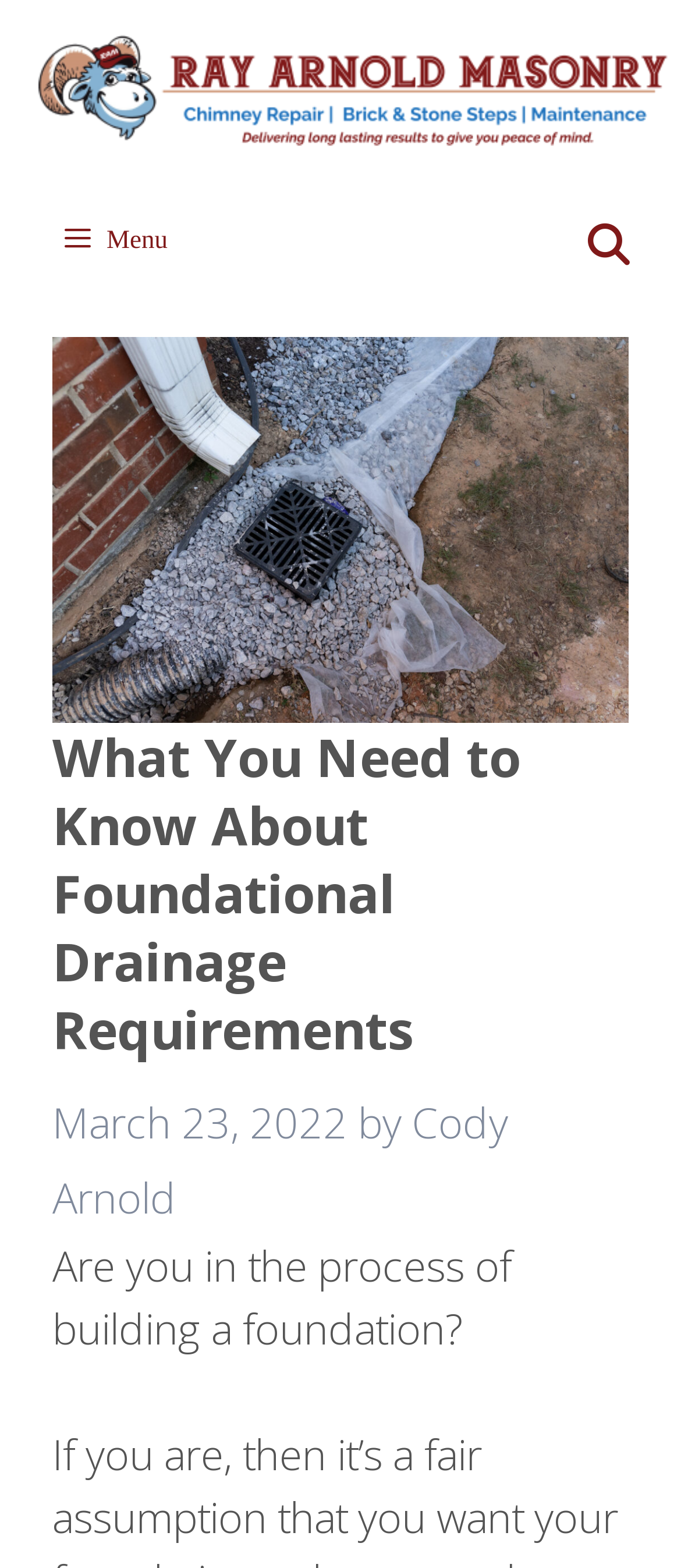Who wrote the article?
Look at the image and respond with a one-word or short-phrase answer.

Cody Arnold